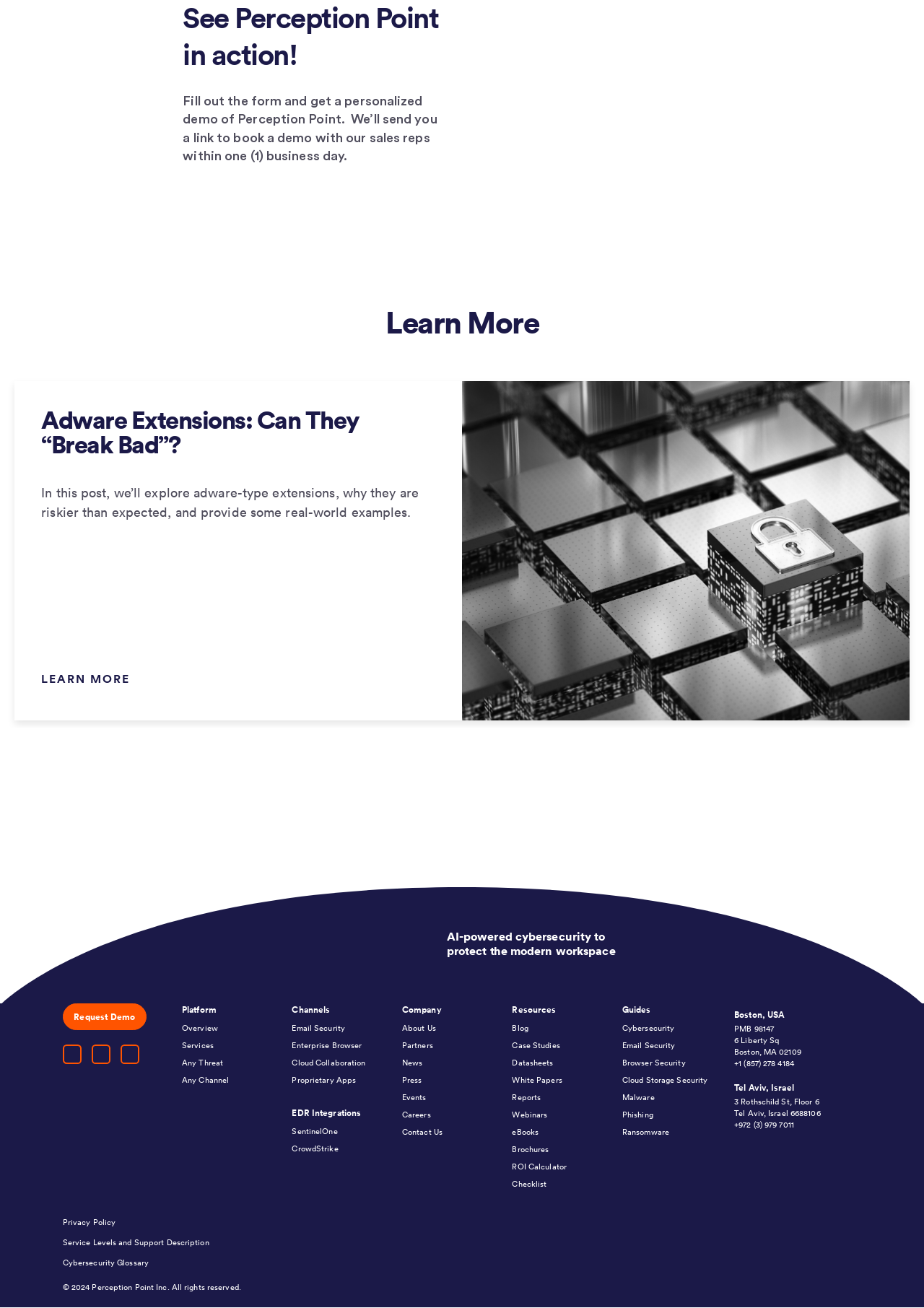How many offices does the company have?
Based on the screenshot, respond with a single word or phrase.

Two